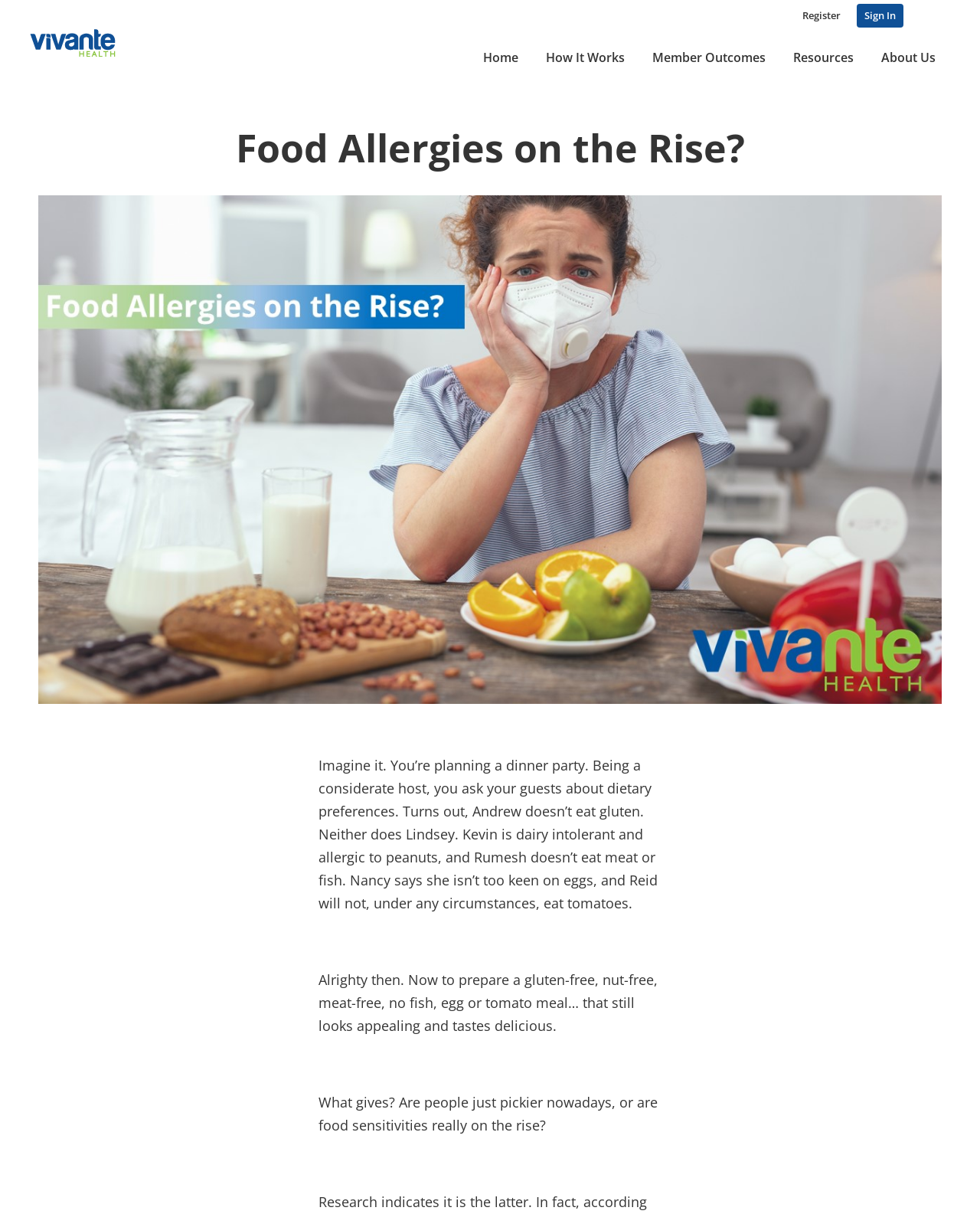What is the purpose of the 'Go to Top' link?
From the image, provide a succinct answer in one word or a short phrase.

To scroll to the top of the page